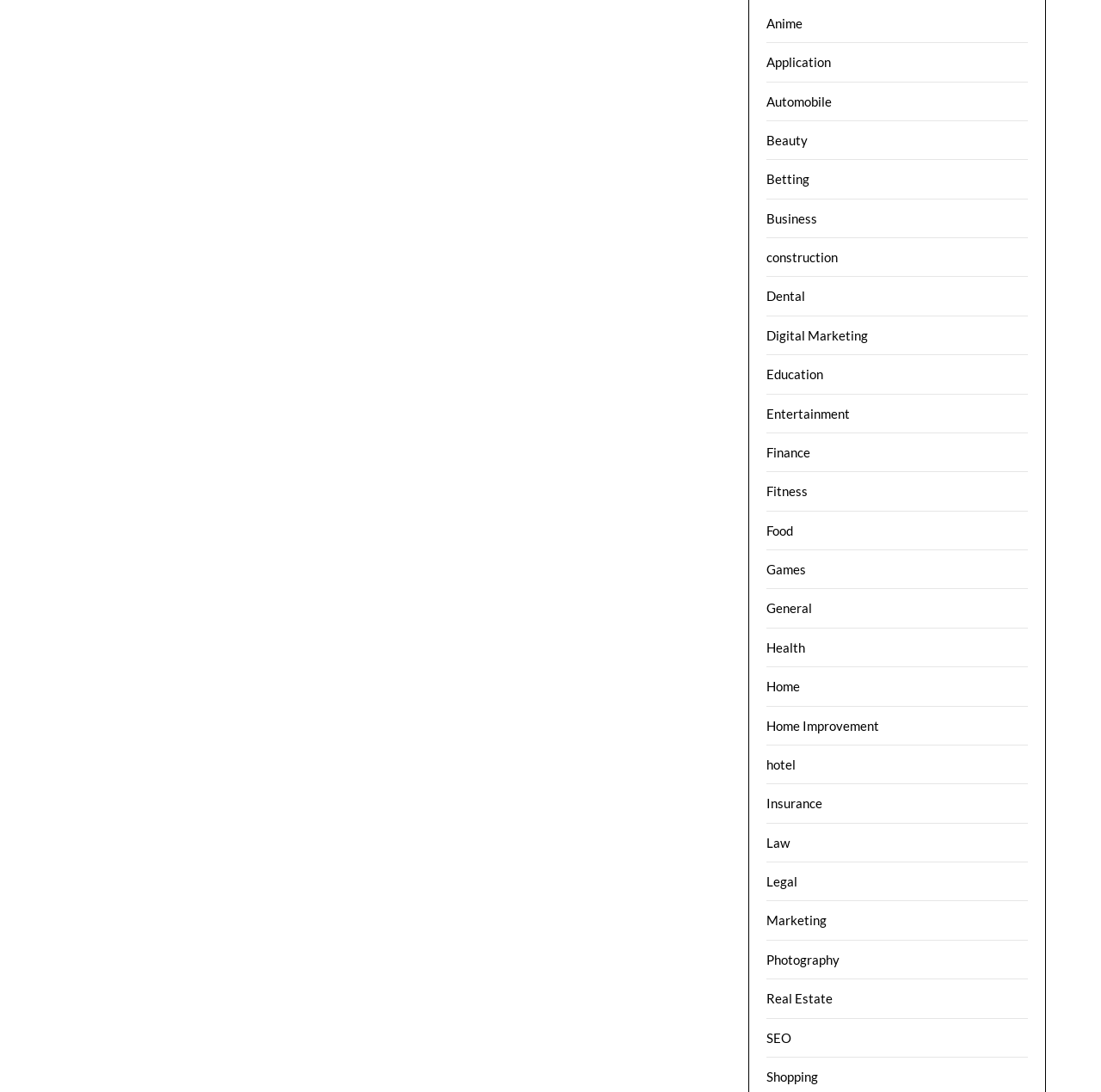What is the category that comes after 'Entertainment'?
Using the visual information, respond with a single word or phrase.

Finance